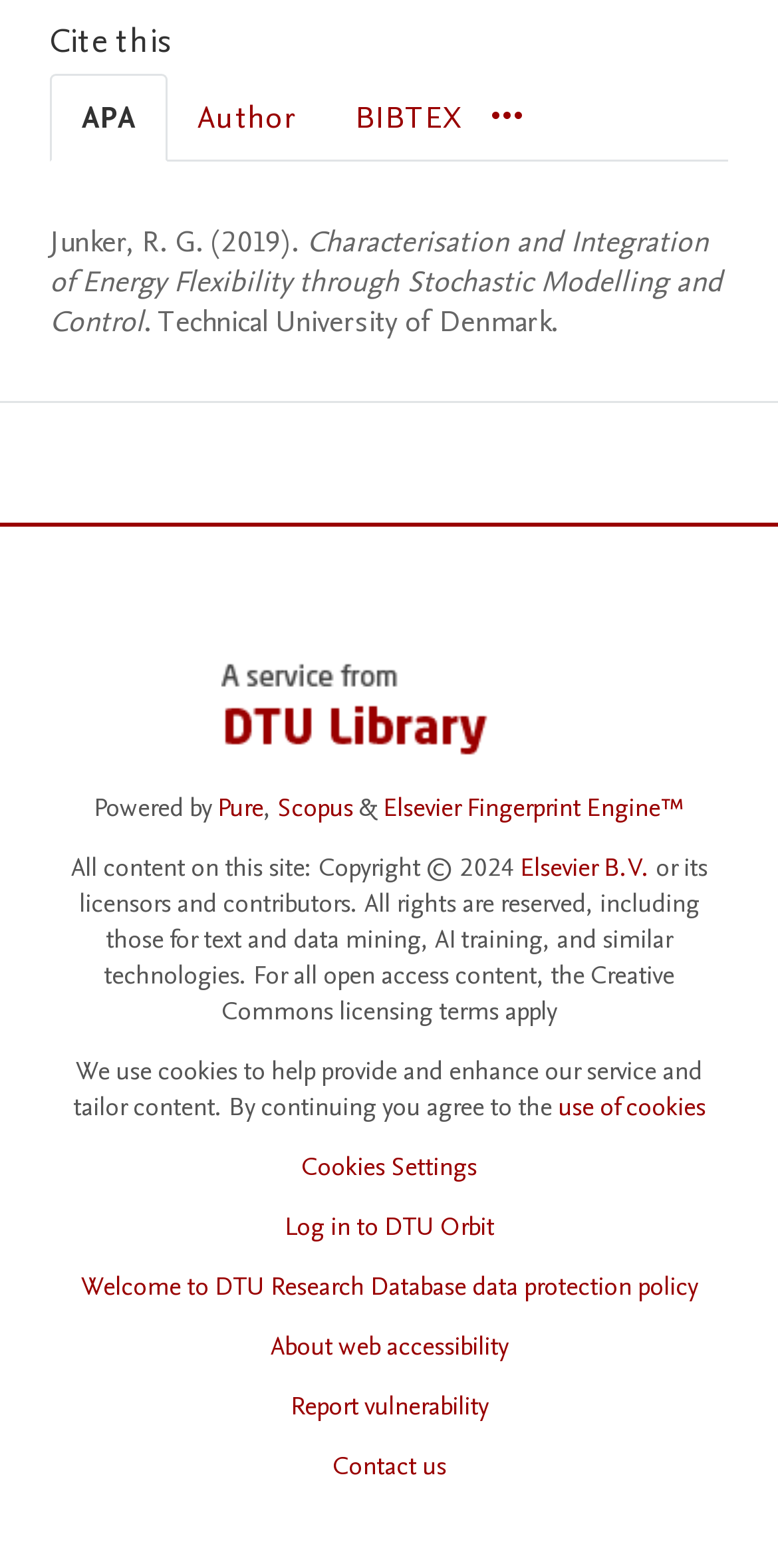Determine the bounding box coordinates of the section to be clicked to follow the instruction: "Click the Cookies Settings button". The coordinates should be given as four float numbers between 0 and 1, formatted as [left, top, right, bottom].

[0.387, 0.735, 0.613, 0.755]